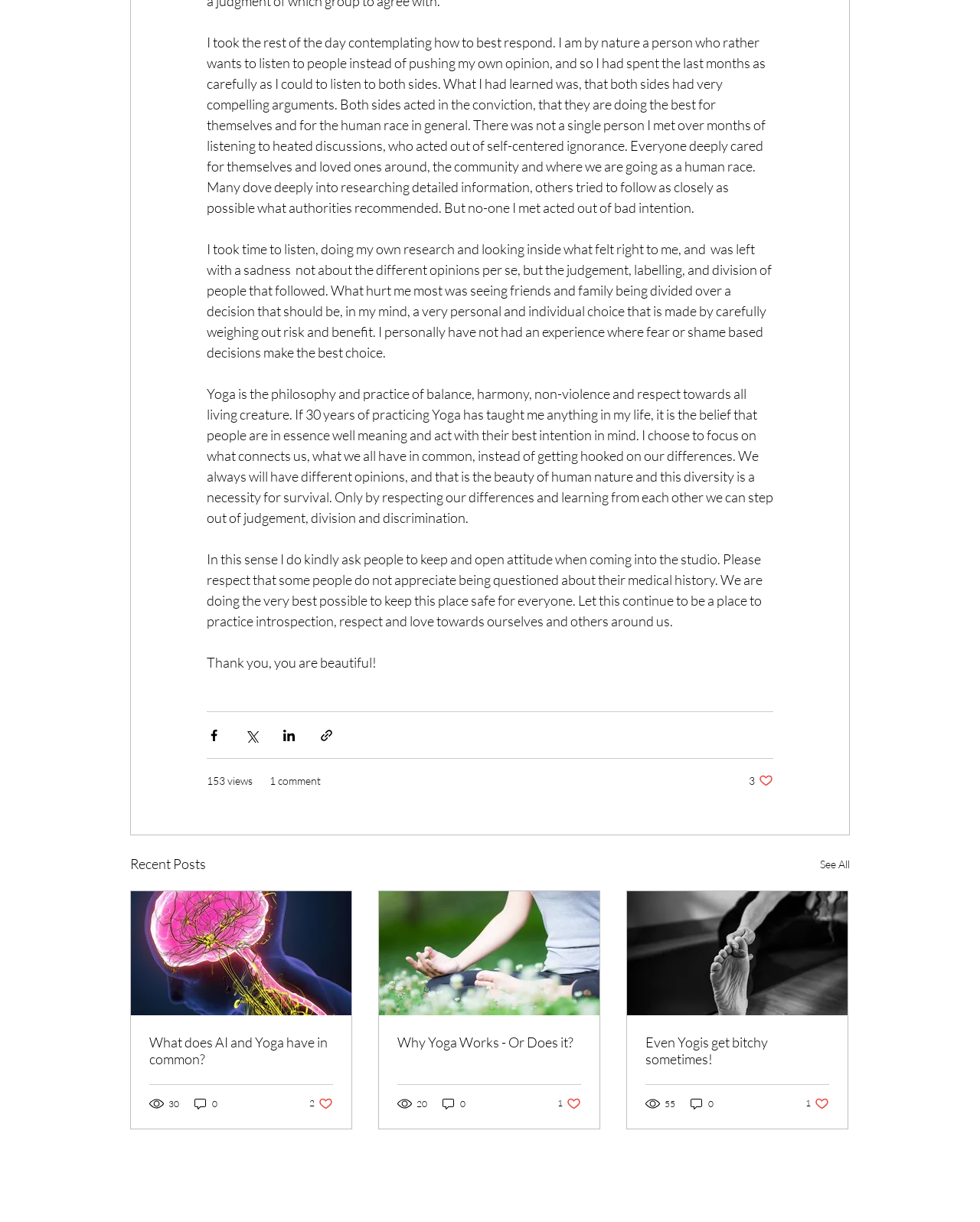Determine the bounding box for the UI element that matches this description: "1 comment".

[0.275, 0.632, 0.327, 0.645]